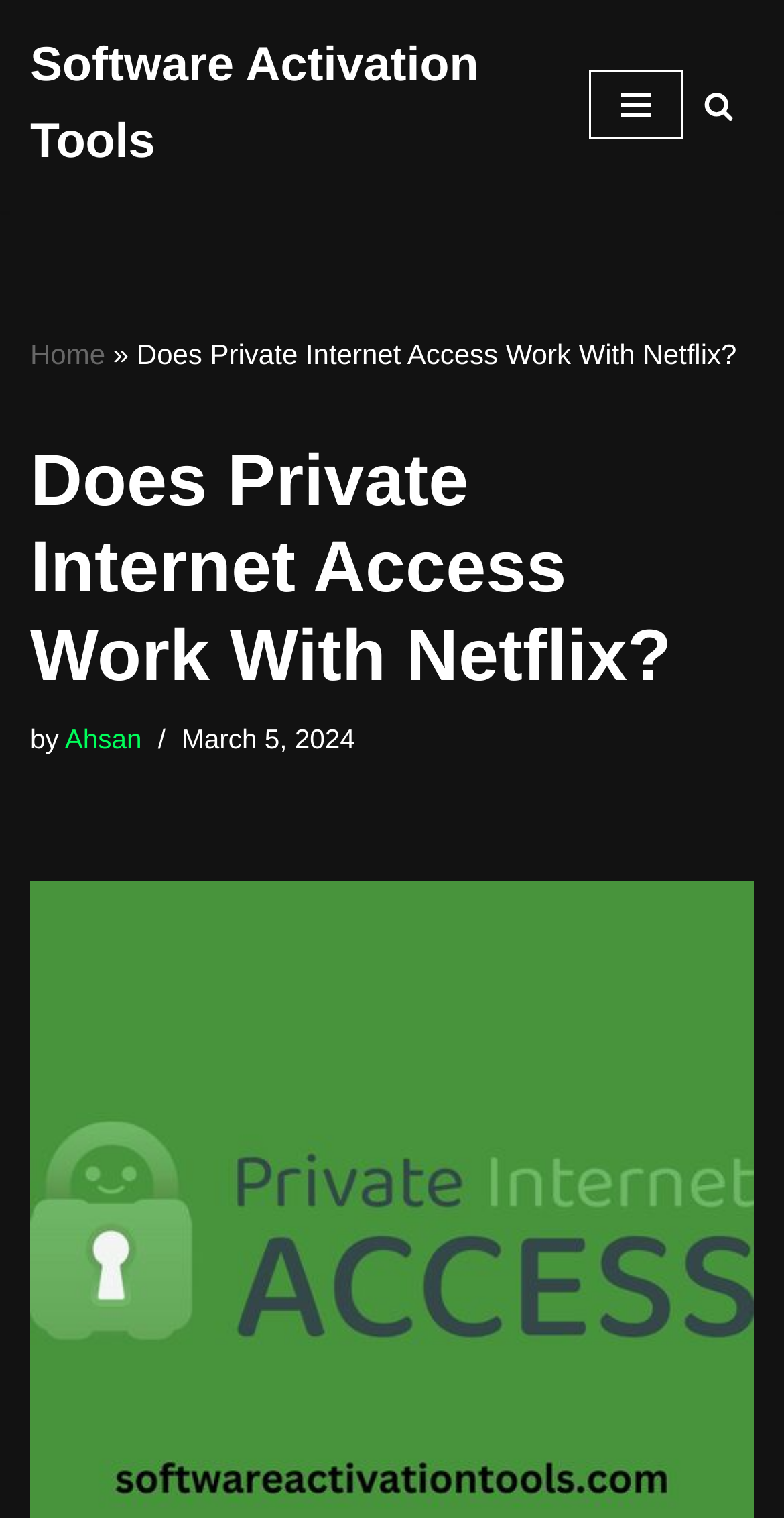Is the navigation menu expanded?
Please answer the question with as much detail and depth as you can.

I found the navigation menu button, which has the property 'expanded' set to 'False', indicating that the navigation menu is not expanded.